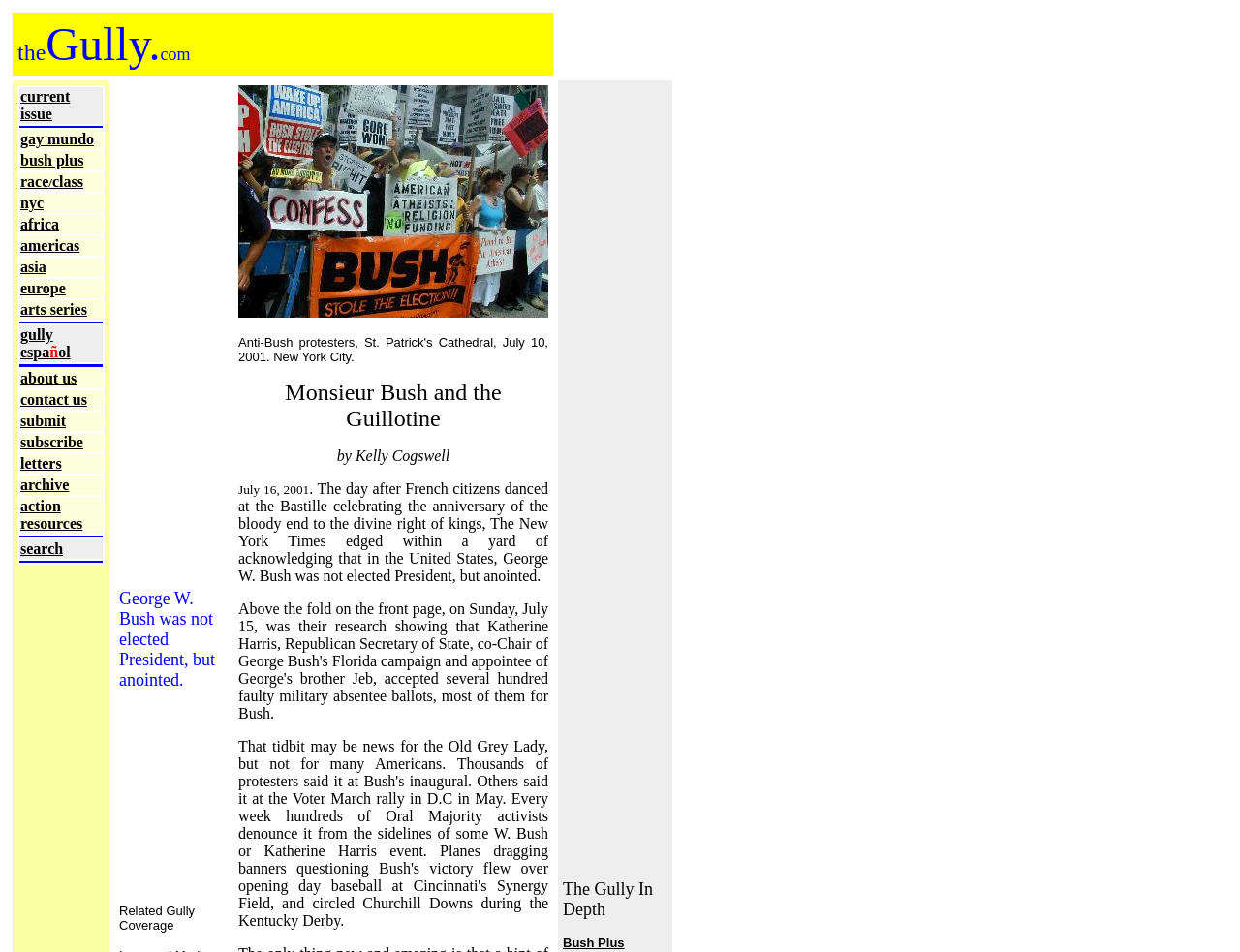Highlight the bounding box of the UI element that corresponds to this description: "about us".

[0.016, 0.388, 0.062, 0.406]